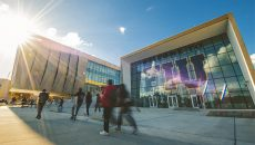Write a descriptive caption for the image, covering all notable aspects.

The image captures a vibrant scene outside a modern educational building, likely part of Florida International University's College of Business. Bathed in bright sunlight, the structure showcases large glass windows reflecting the blue sky and fluffy clouds above. Students are seen walking along the path in front, displaying a lively atmosphere that hints at active academic life. The sleek architectural design of the building not only emphasizes a contemporary approach to education but also symbolically represents the innovative and entrepreneurial spirit of the university community. This image aligns with ongoing initiatives, such as entrepreneurship programs, that aim to elevate educational standards and enrich student experiences at FIU.